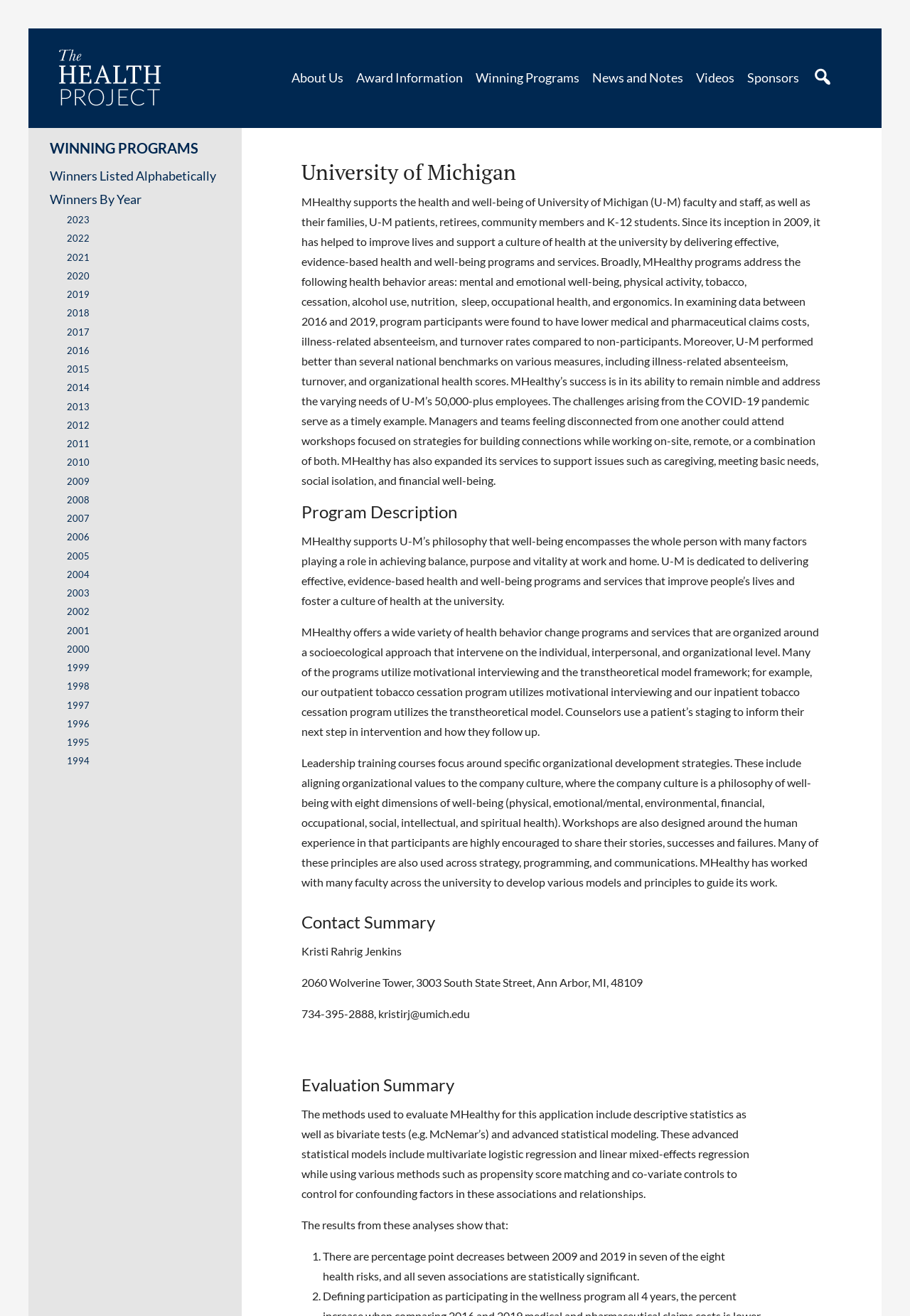Provide your answer to the question using just one word or phrase: What are the health behavior areas addressed by MHealthy programs?

Mental and emotional well-being, physical activity, etc.